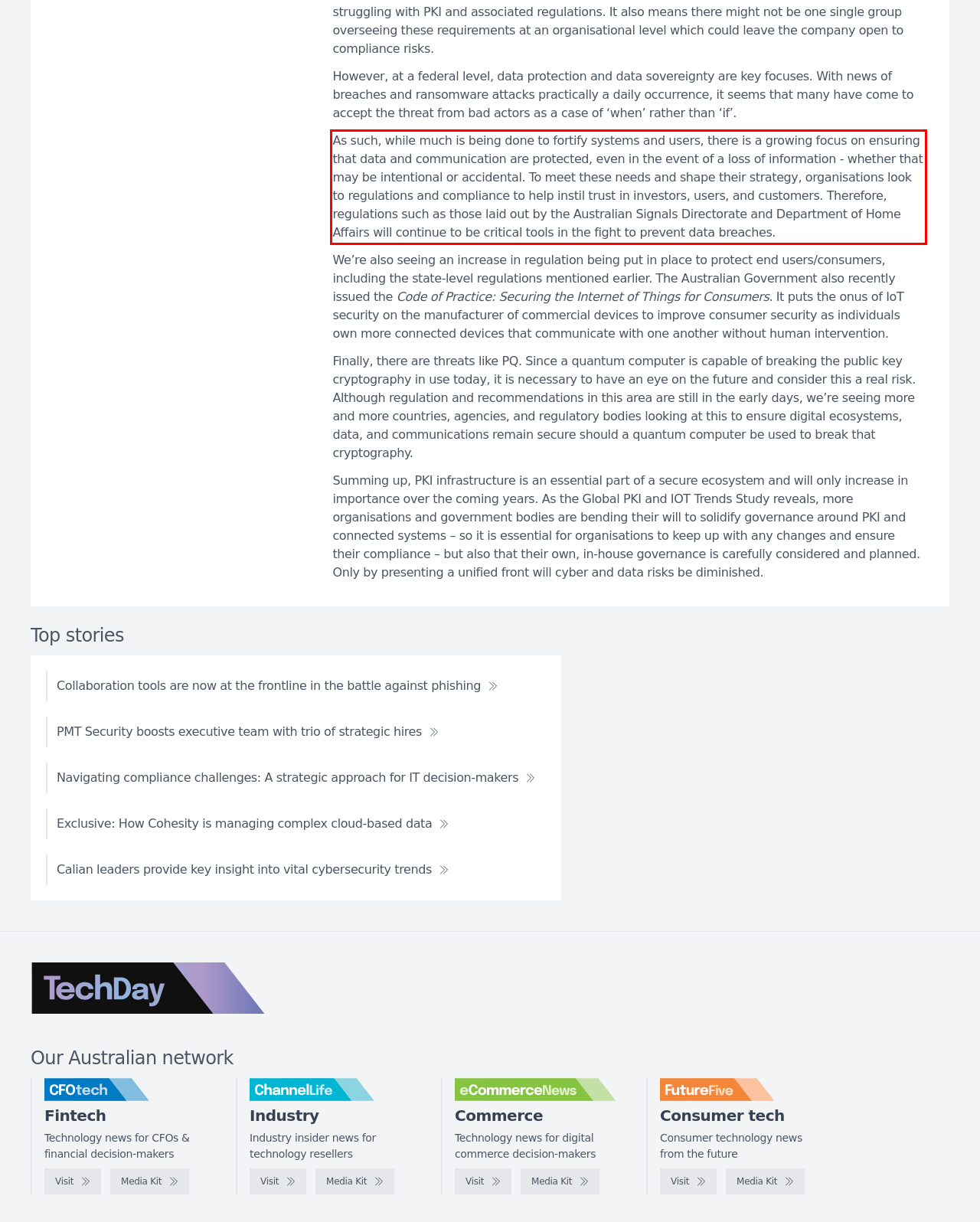Analyze the screenshot of a webpage where a red rectangle is bounding a UI element. Extract and generate the text content within this red bounding box.

As such, while much is being done to fortify systems and users, there is a growing focus on ensuring that data and communication are protected, even in the event of a loss of information - whether that may be intentional or accidental. To meet these needs and shape their strategy, organisations look to regulations and compliance to help instil trust in investors, users, and customers. Therefore, regulations such as those laid out by the Australian Signals Directorate and Department of Home Affairs will continue to be critical tools in the fight to prevent data breaches.